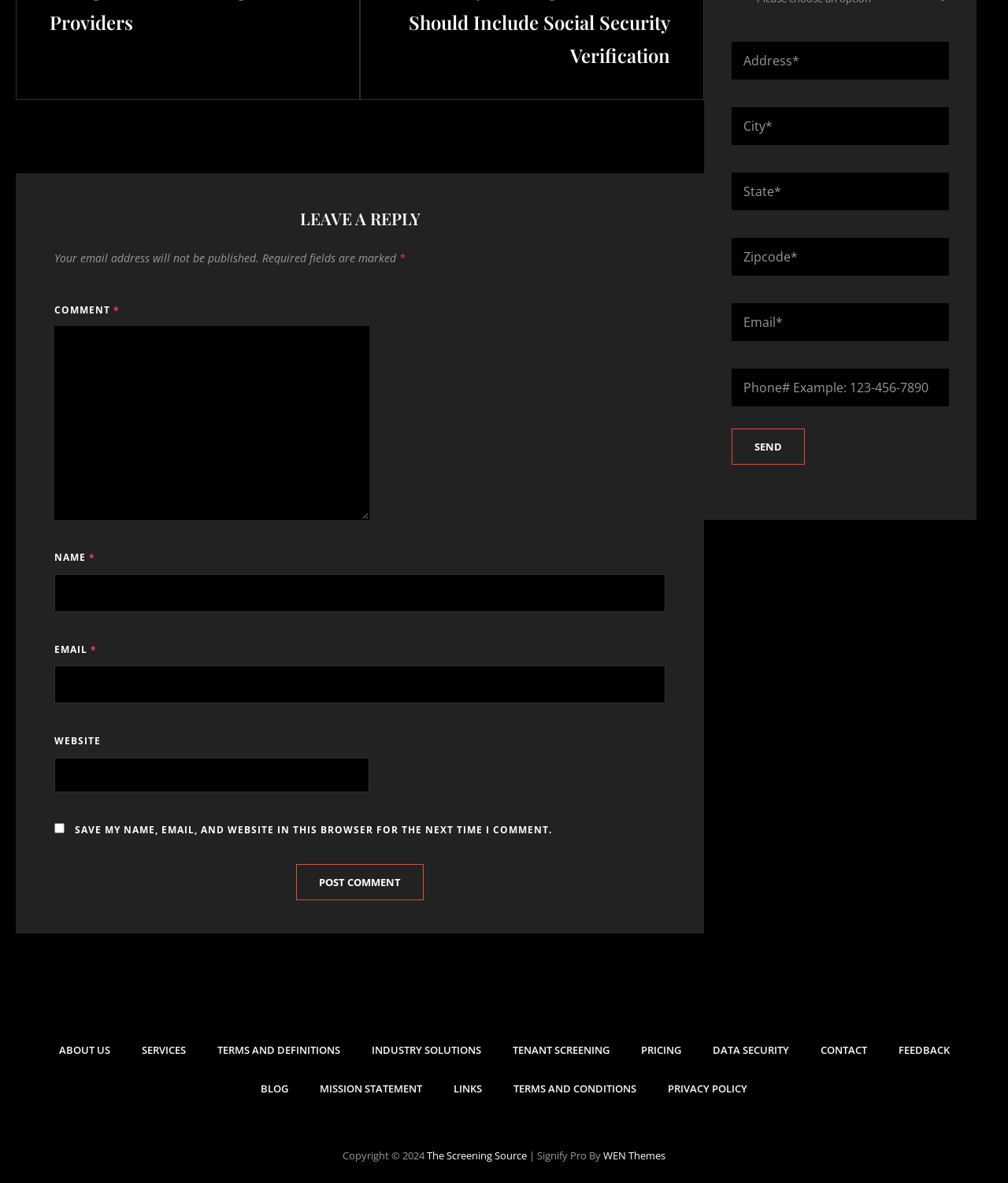Given the webpage screenshot and the description, determine the bounding box coordinates (top-left x, top-left y, bottom-right x, bottom-right y) that define the location of the UI element matching this description: Pricing

[0.62, 0.876, 0.691, 0.9]